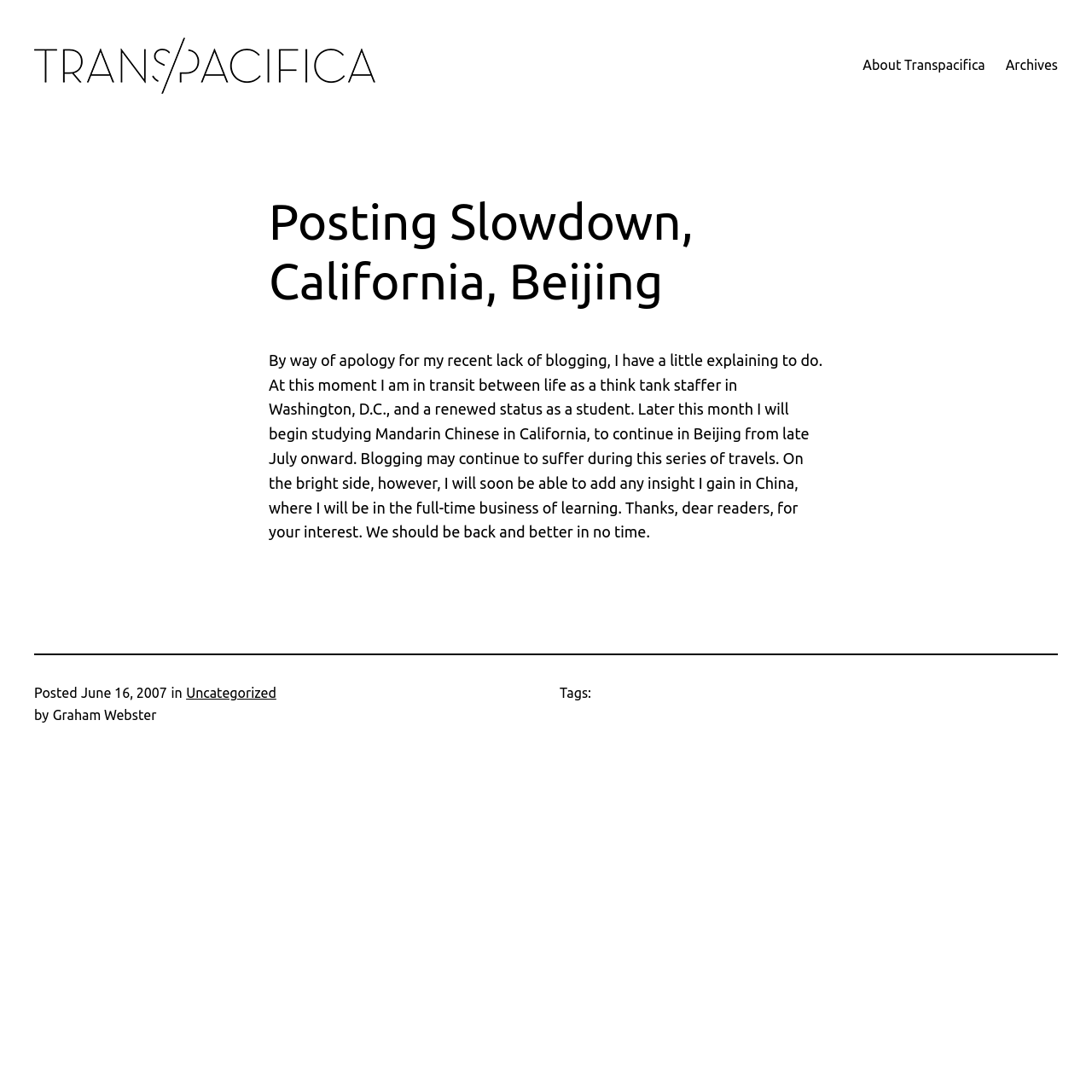What is the date of the post?
Based on the image, give a one-word or short phrase answer.

June 16, 2007